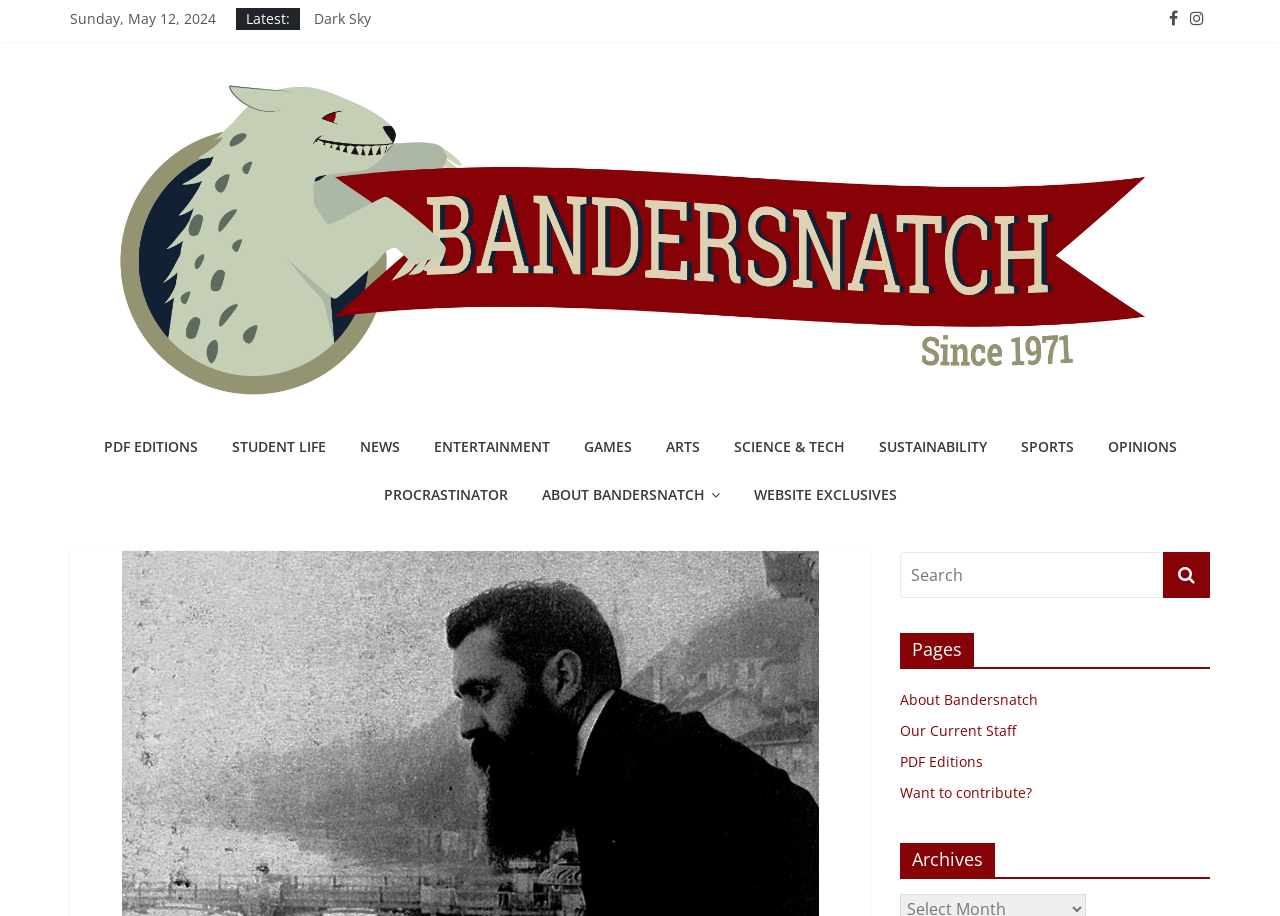How many links are there in the 'Latest' section?
Use the screenshot to answer the question with a single word or phrase.

5